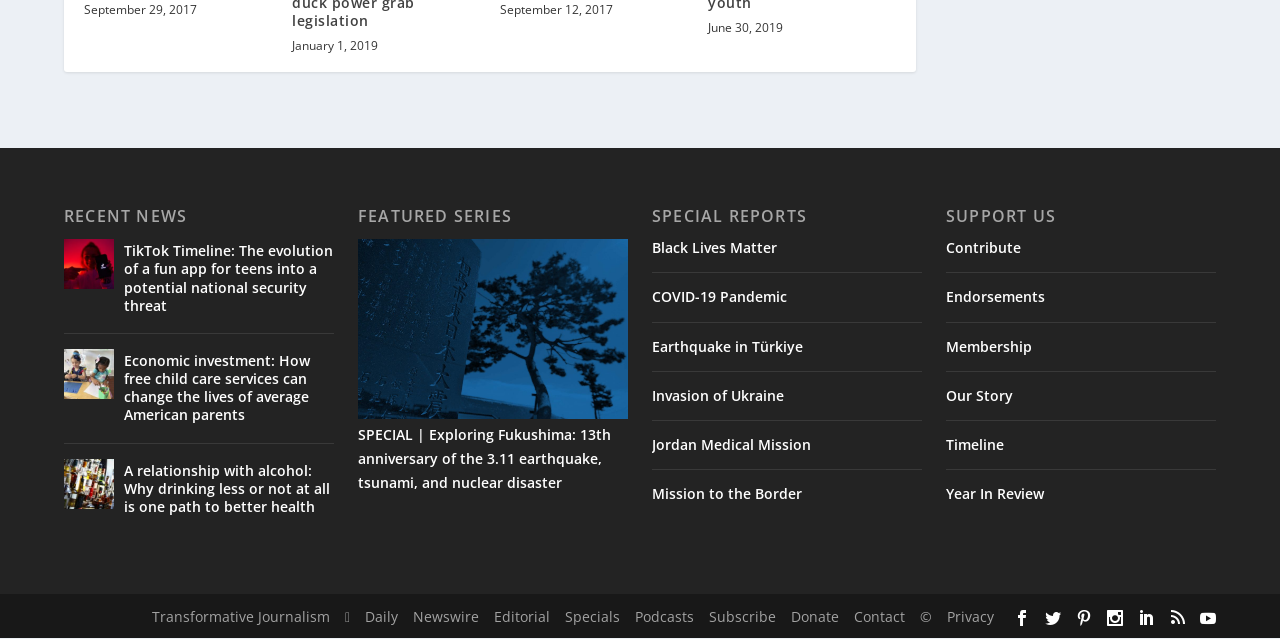From the screenshot, find the bounding box of the UI element matching this description: "Mission to the Border". Supply the bounding box coordinates in the form [left, top, right, bottom], each a float between 0 and 1.

[0.509, 0.759, 0.627, 0.788]